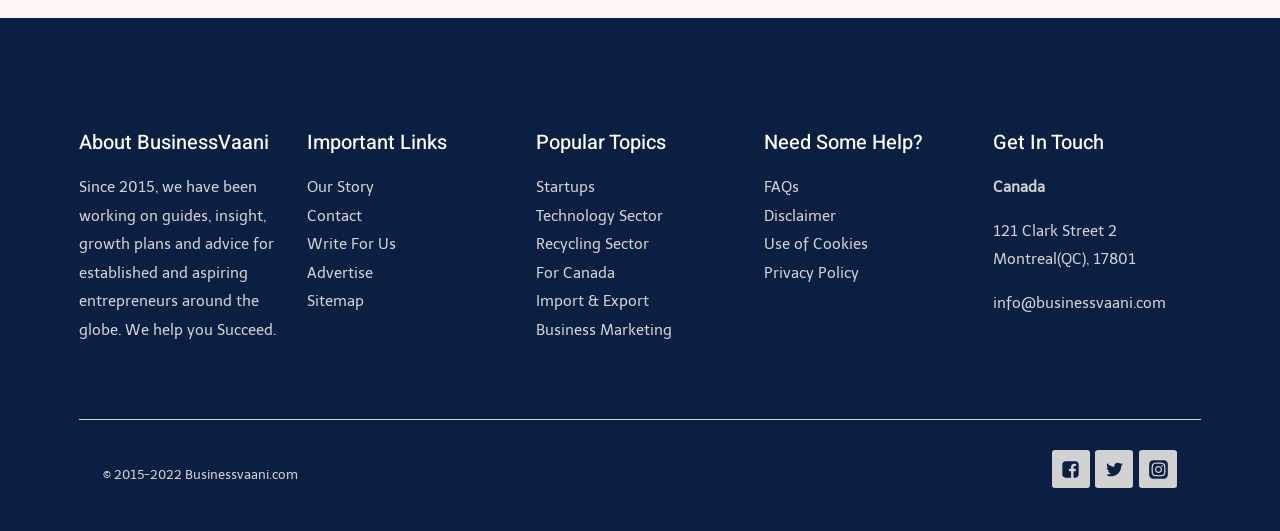Identify the bounding box coordinates of the section that should be clicked to achieve the task described: "Read the article about St. Pete being the second meanest city".

None